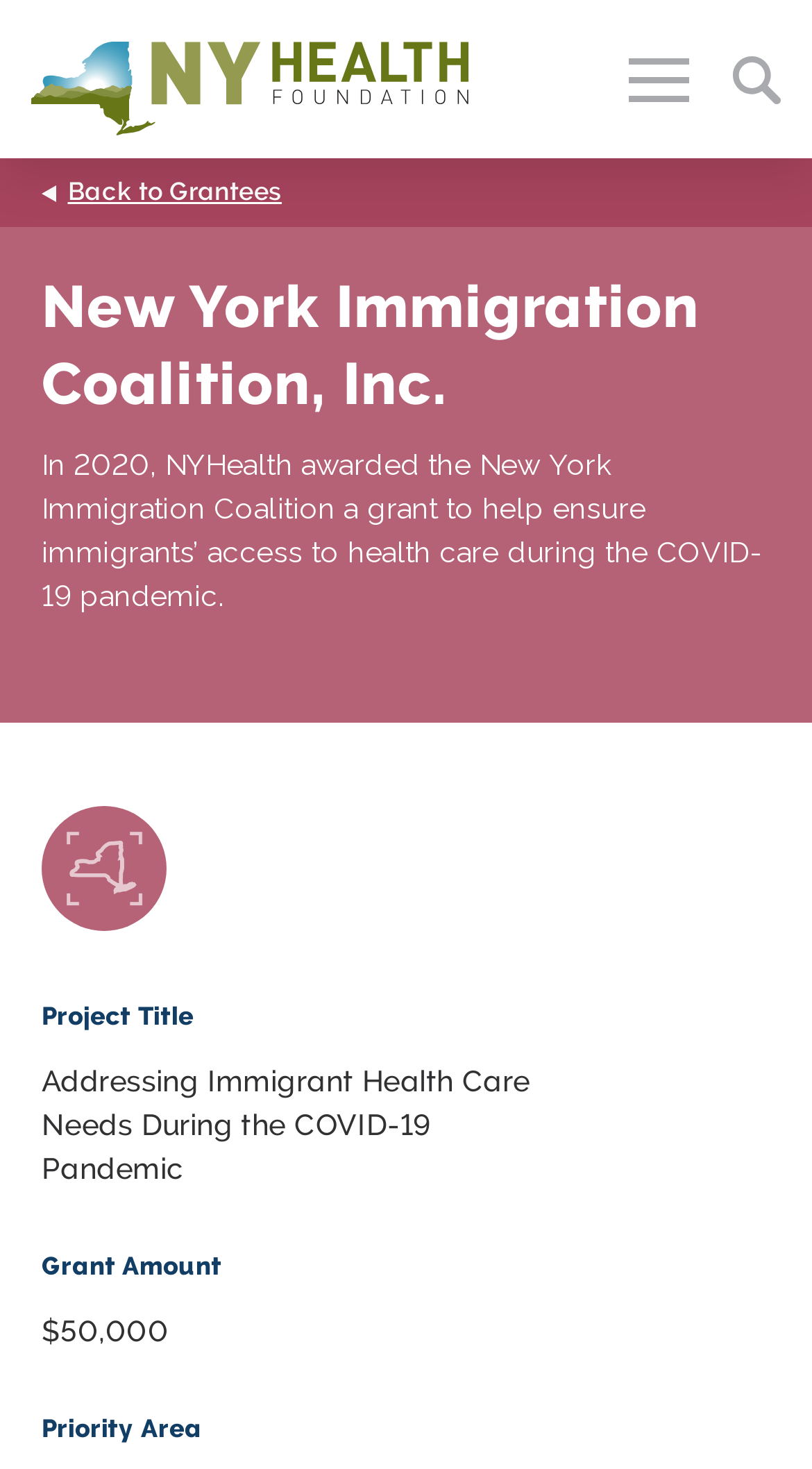Using the elements shown in the image, answer the question comprehensively: What is the priority area of the grant?

I looked at the webpage and found a heading element that says 'Priority Area' but there is no corresponding text that specifies the priority area, so I couldn't find the answer.